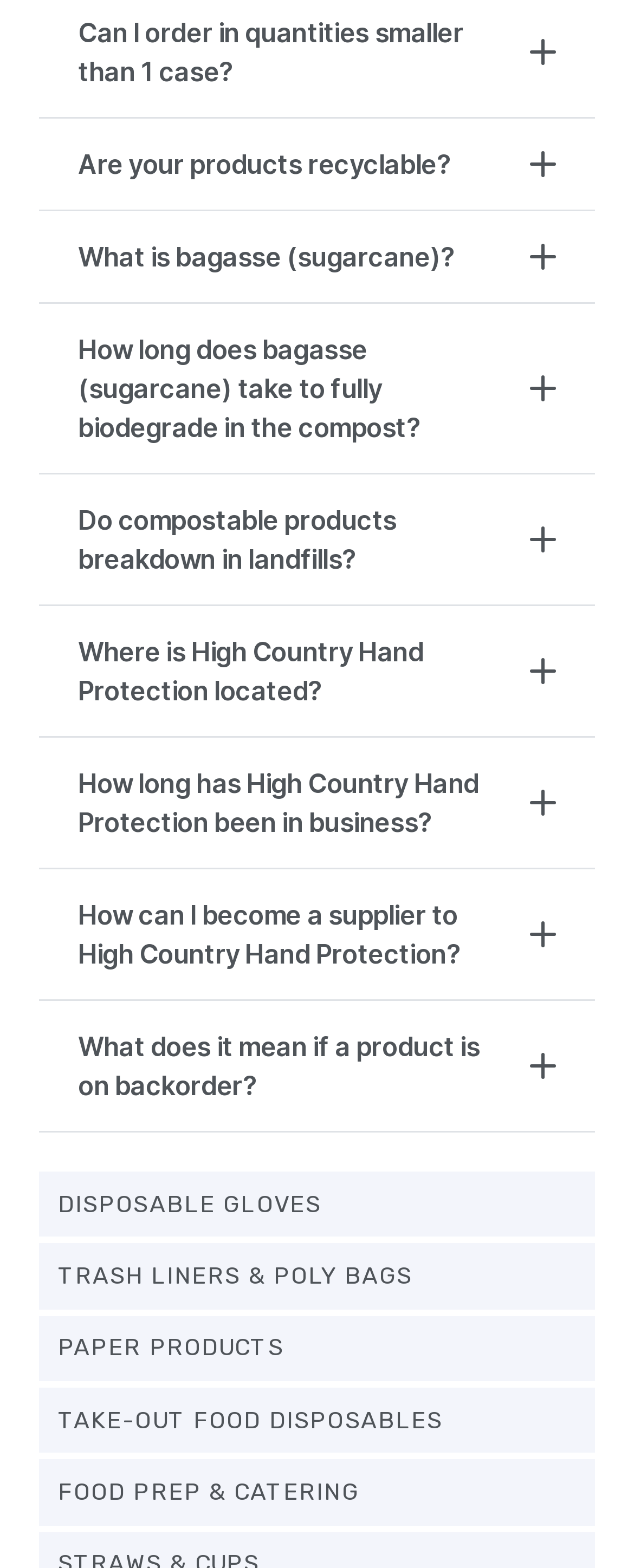Specify the bounding box coordinates of the area that needs to be clicked to achieve the following instruction: "Ask about Are your products recyclable?".

[0.062, 0.076, 0.938, 0.134]